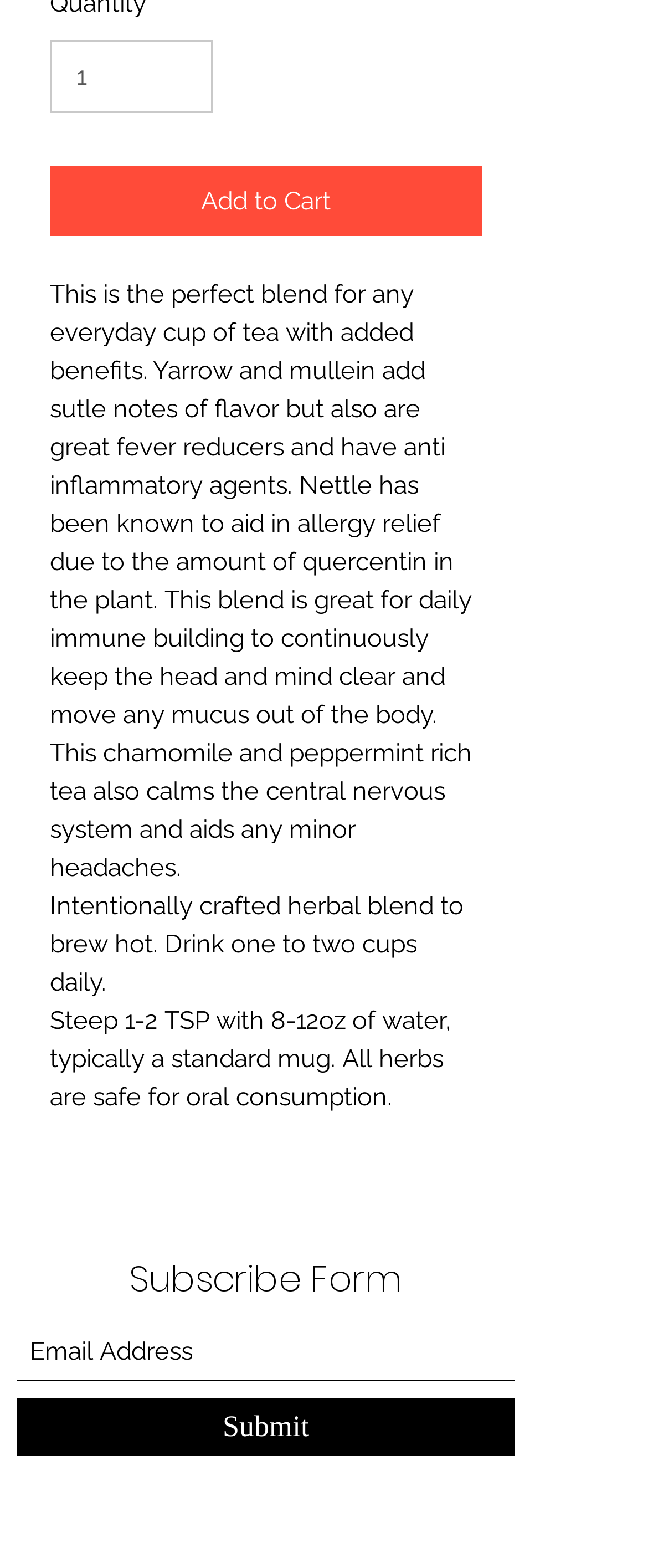Answer succinctly with a single word or phrase:
What is the minimum quantity that can be added to cart?

1